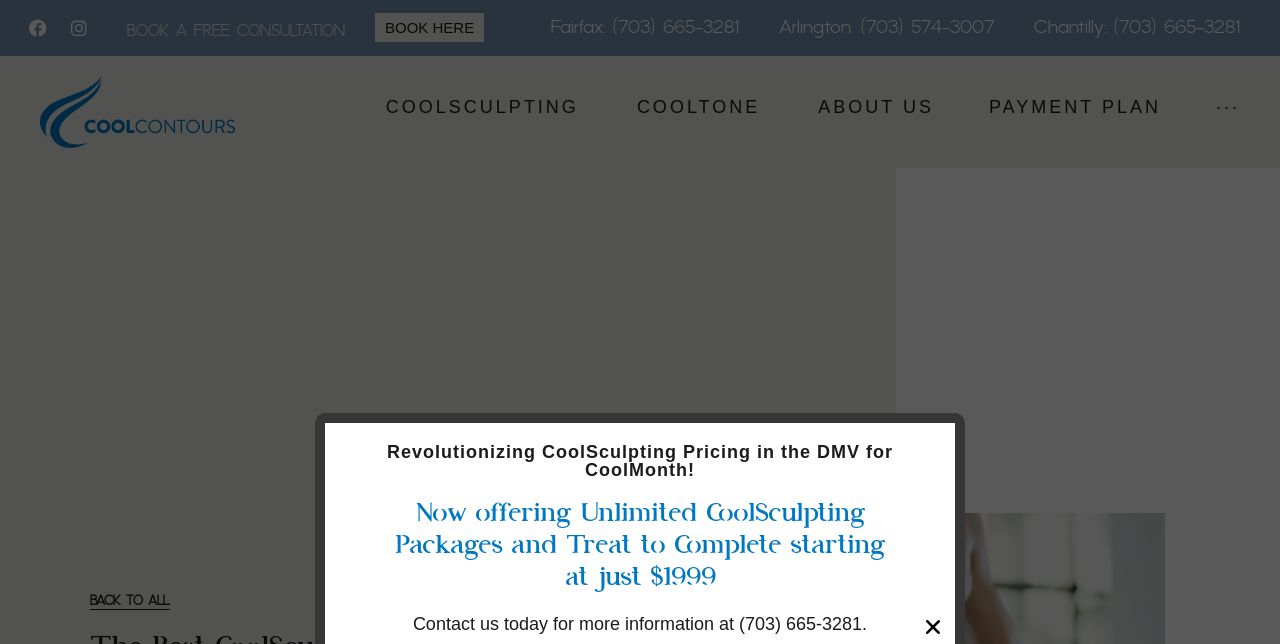Give a detailed account of the webpage, highlighting key information.

This webpage appears to be a landing page for a CoolSculpting service provider, specifically targeting men in Virginia. At the top left corner, there are social media links to Facebook and Instagram. Below these links, a prominent call-to-action (CTA) button "BOOK A FREE CONSULTATION" is displayed, accompanied by a "BOOK HERE" link. 

To the right of the CTA button, there are three headings listing the phone numbers and locations of the service provider's offices in Fairfax, Arlington, and Chantilly. Each heading has a corresponding link with the same phone number and location information.

Below these office listings, there is a logo of "Cool Contours" with a link to the company's website. The logo is positioned near the top center of the page. 

Further down, there are four links in a row, labeled "COOLSCULPTING", "COOLTONE", "ABOUT US", and "PAYMENT PLAN". These links are positioned near the center of the page. 

At the bottom right corner, there is a link with three dots, possibly leading to a dropdown menu or more options. Above this link, there is a "BACK TO ALL" link.

In the bottom left corner, there is a button to close a popup or modal window, indicating that there might be a popup or modal window that can be opened on the page.

The main content of the page is focused on promoting the CoolSculpting service, with a heading that highlights the benefits of their unlimited packages and treatments starting at $1999. Below this heading, there is a static text block announcing a special offer for "CoolMonth!" and a link to contact the service provider for more information.